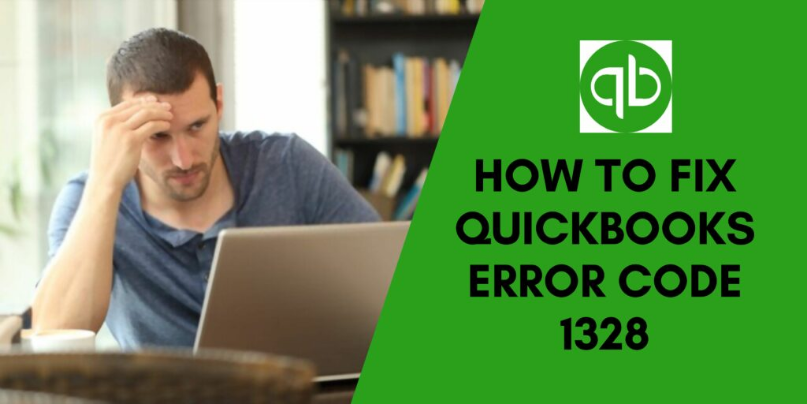Use a single word or phrase to answer this question: 
What is displayed on the right side of the image?

A green panel with QuickBooks logo